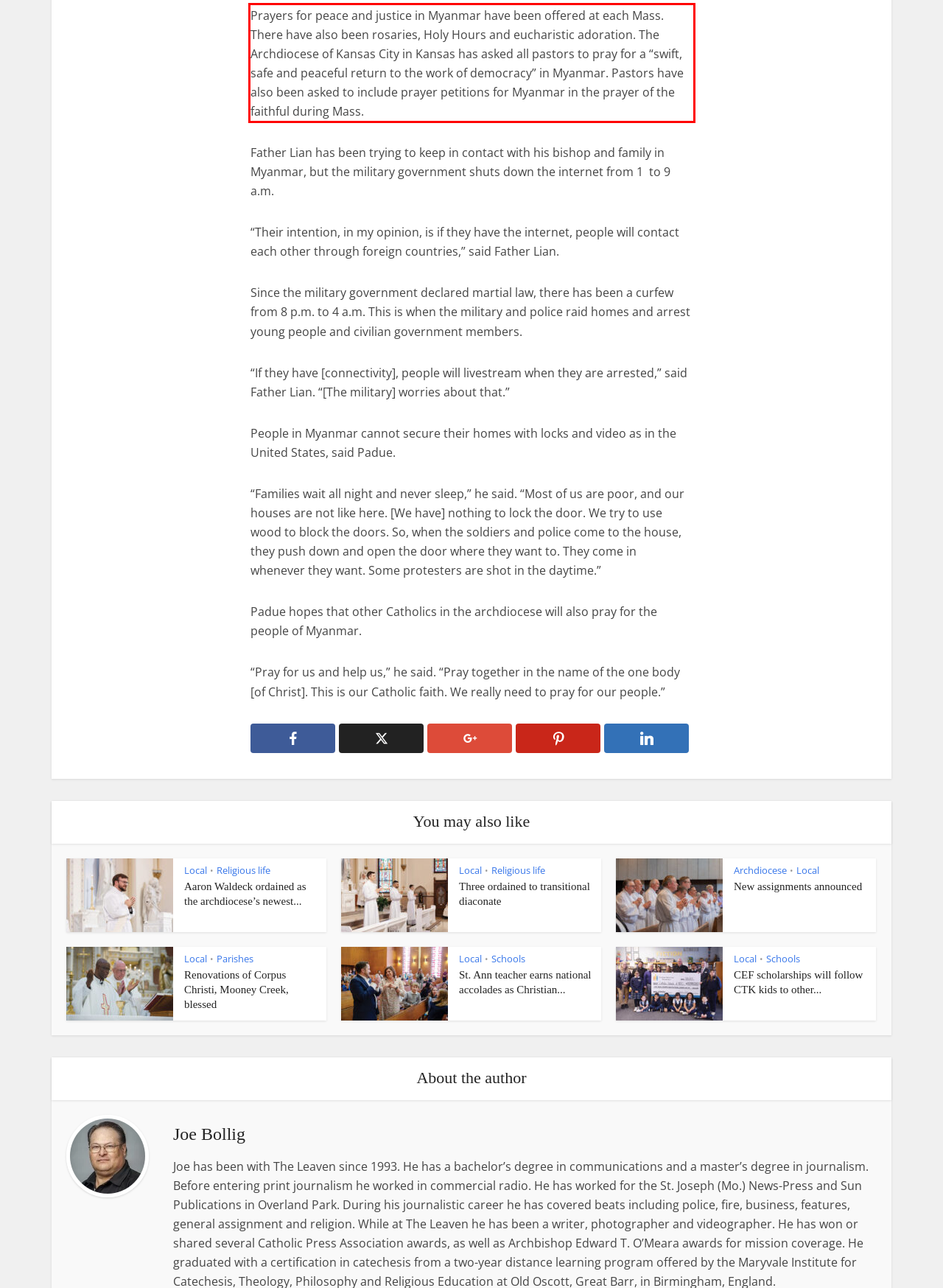Please extract the text content from the UI element enclosed by the red rectangle in the screenshot.

Prayers for peace and justice in Myanmar have been offered at each Mass. There have also been rosaries, Holy Hours and eucharistic adoration. The Archdiocese of Kansas City in Kansas has asked all pastors to pray for a “swift, safe and peaceful return to the work of democracy” in Myanmar. Pastors have also been asked to include prayer petitions for Myanmar in the prayer of the faithful during Mass.